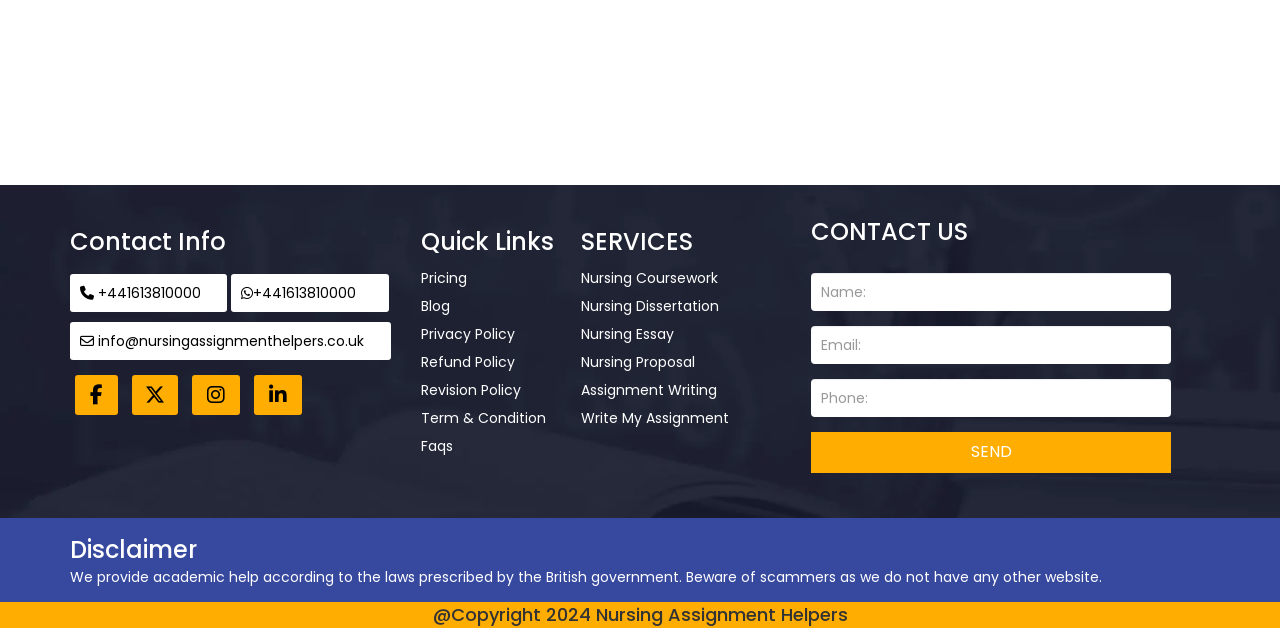Respond with a single word or phrase to the following question: How many quick links are available?

7